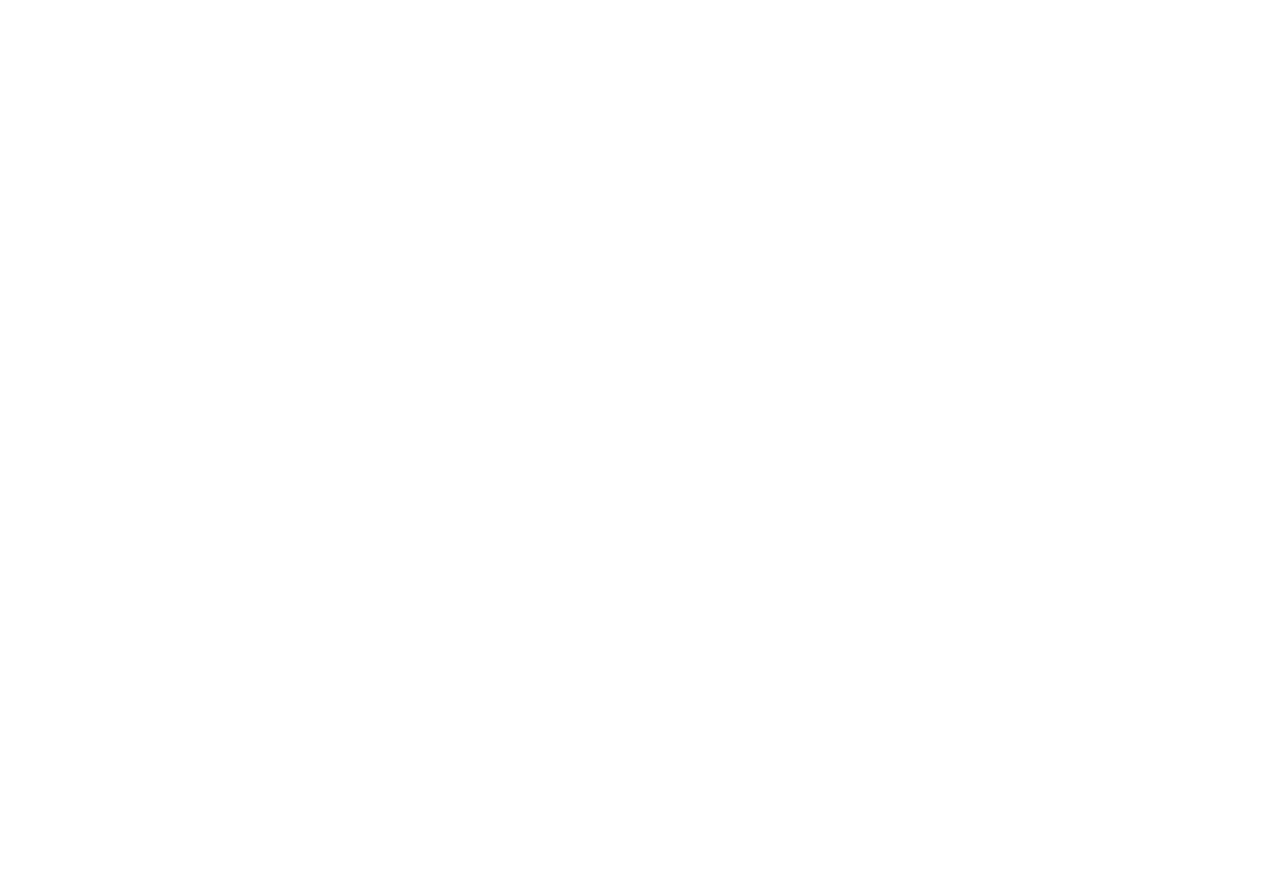Can you determine the bounding box coordinates of the area that needs to be clicked to fulfill the following instruction: "Click on International Orders"?

[0.02, 0.008, 0.11, 0.03]